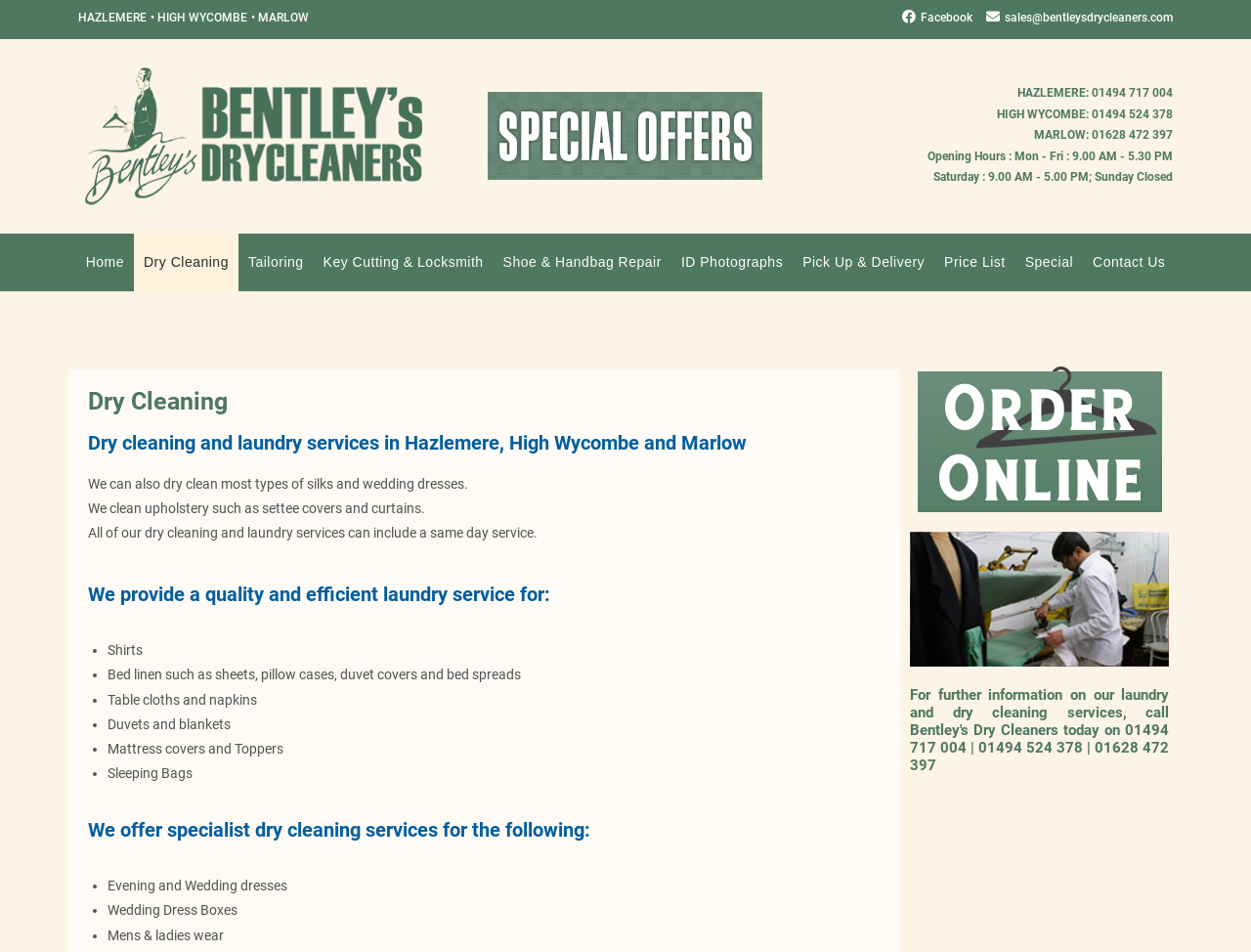What is the Saturday opening hour?
Look at the image and provide a detailed response to the question.

I found the answer by looking at the static text on the webpage, which mentions the opening hours, including 'Saturday : 9.00 AM - 5.00 PM'.